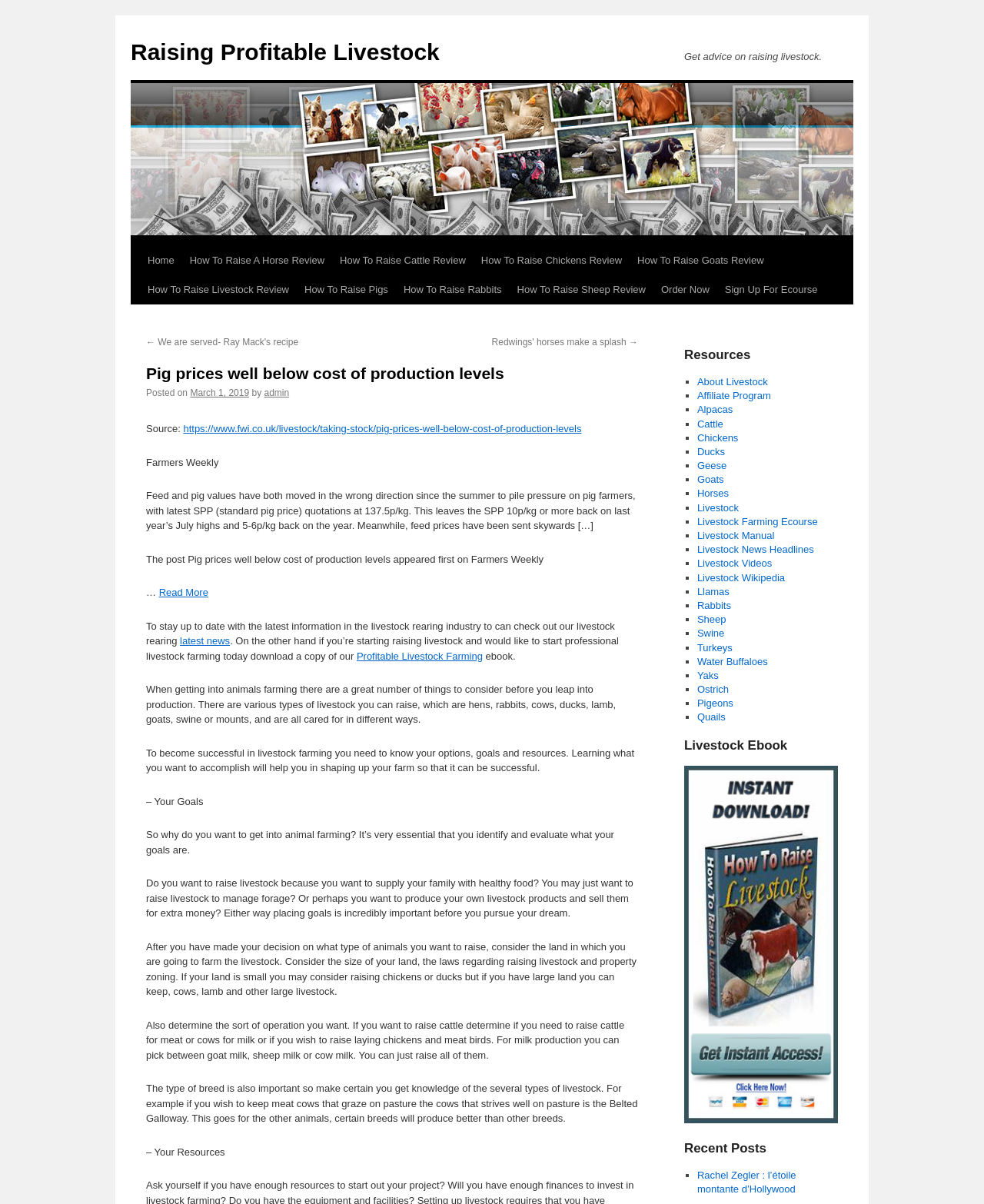Locate the bounding box coordinates of the clickable area to execute the instruction: "Check out 'Profitable Livestock Farming' ebook". Provide the coordinates as four float numbers between 0 and 1, represented as [left, top, right, bottom].

[0.362, 0.54, 0.491, 0.55]